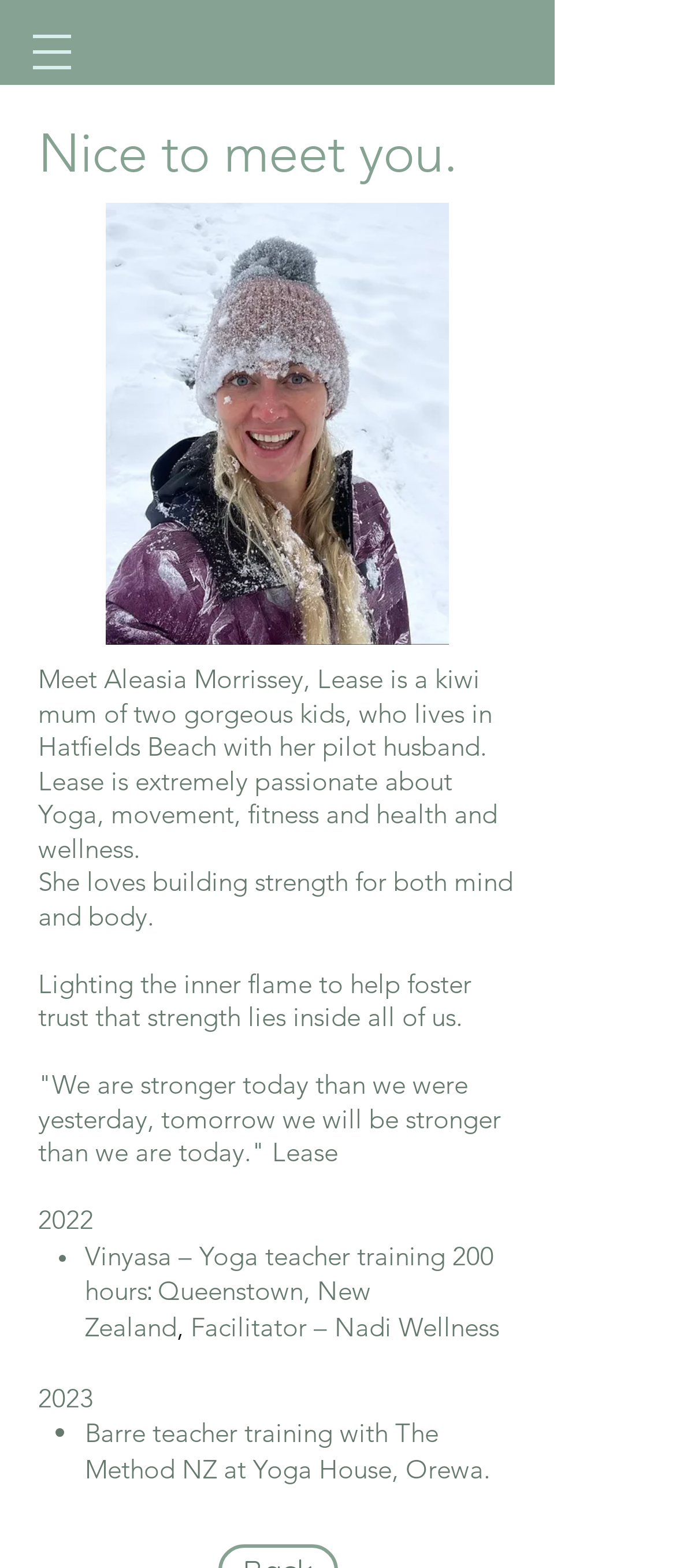Answer the question with a single word or phrase: 
What is the quote mentioned on the webpage?

We are stronger today than we were yesterday, tomorrow we will be stronger than we are today.